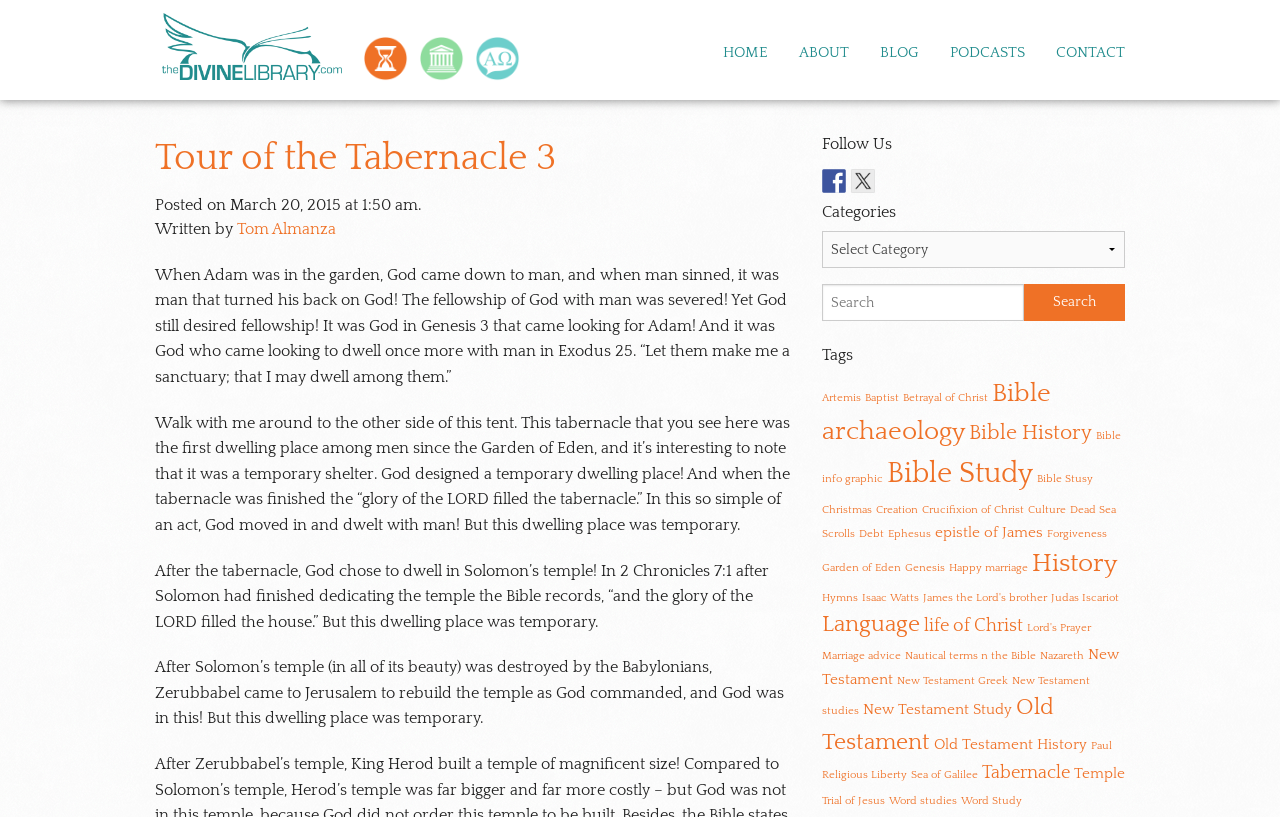Please identify the bounding box coordinates of the element I need to click to follow this instruction: "Search for something".

[0.642, 0.348, 0.8, 0.393]